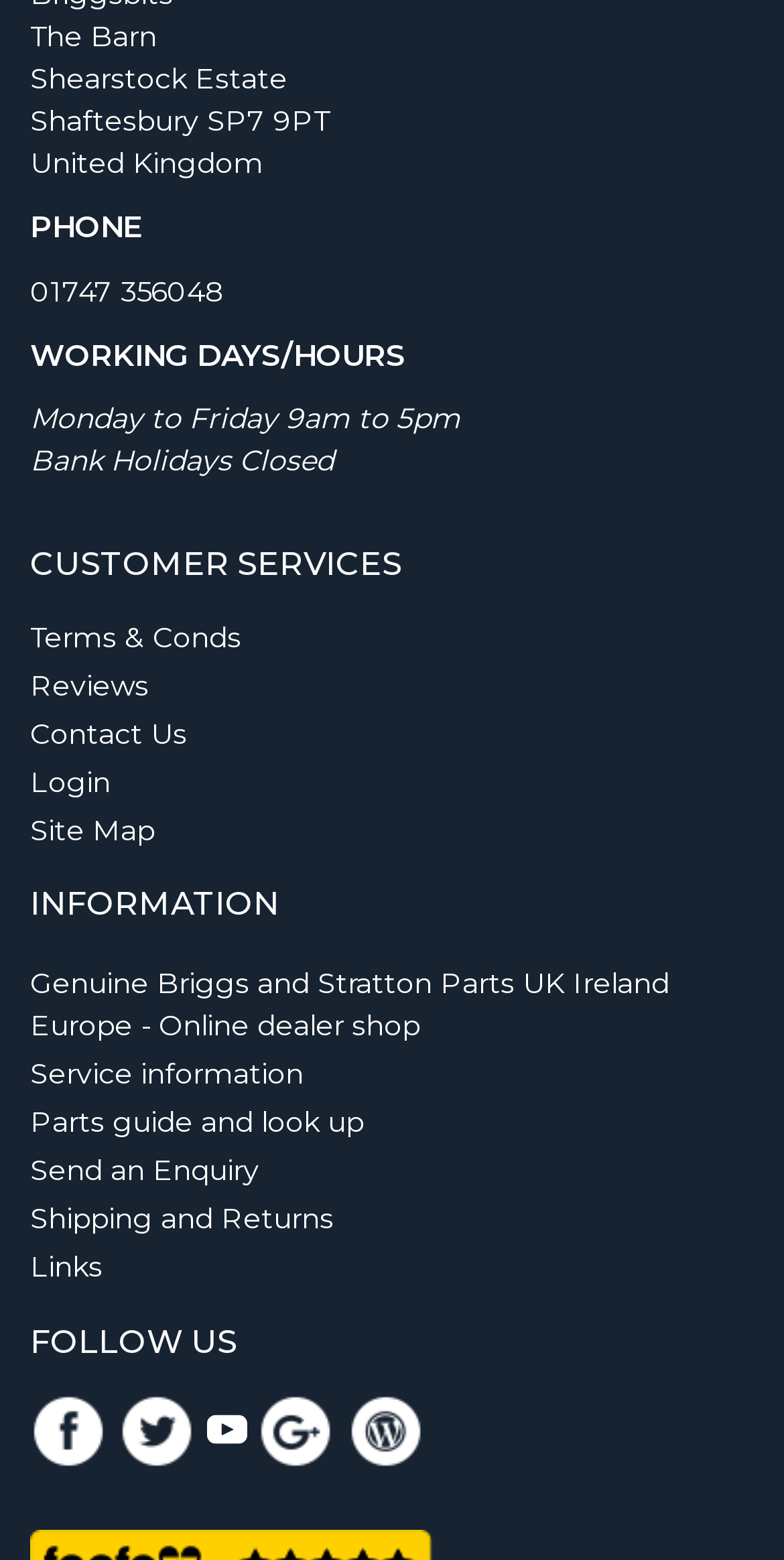Please identify the bounding box coordinates of the clickable area that will fulfill the following instruction: "View service information". The coordinates should be in the format of four float numbers between 0 and 1, i.e., [left, top, right, bottom].

[0.038, 0.676, 0.387, 0.699]